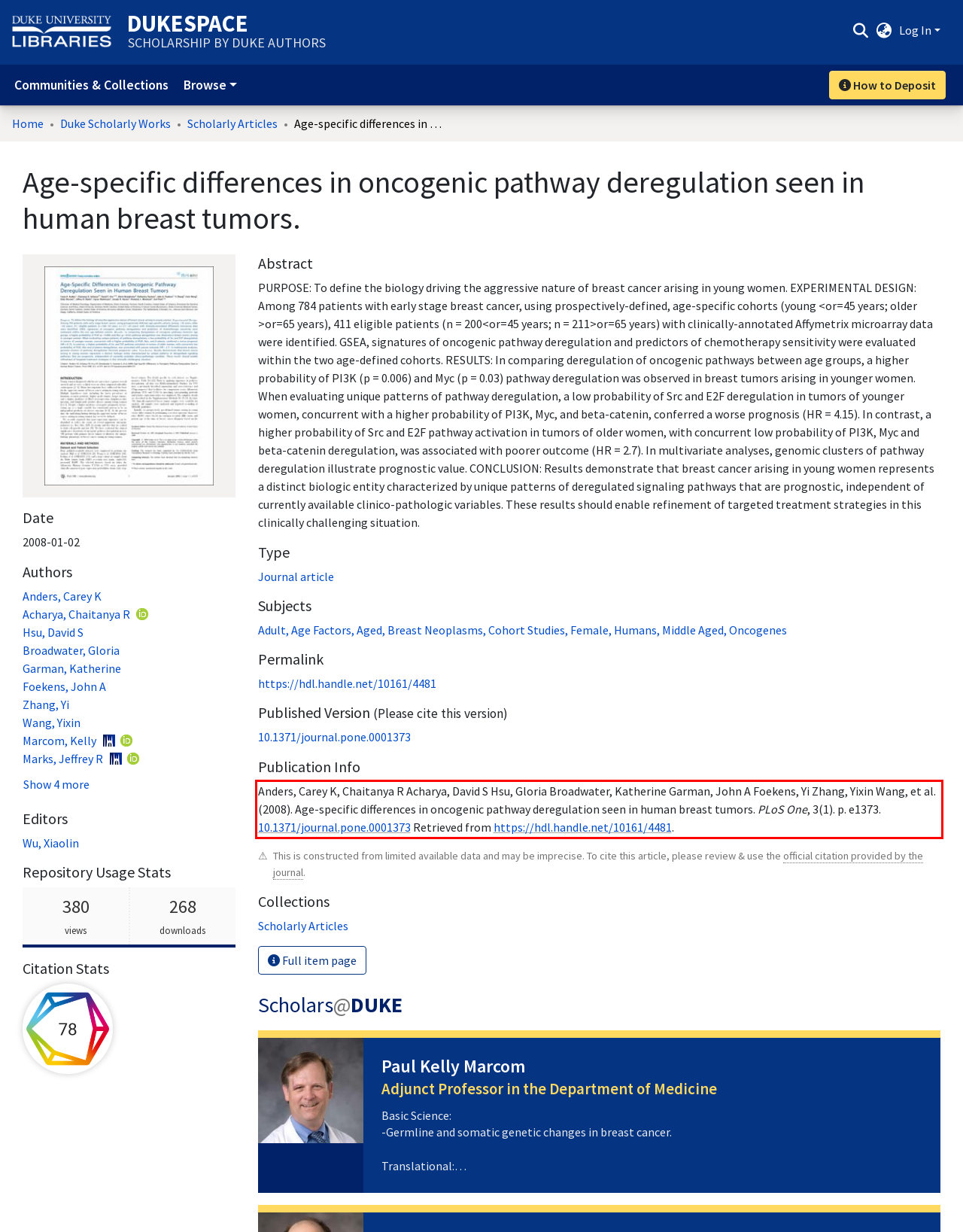Please recognize and transcribe the text located inside the red bounding box in the webpage image.

Anders, Carey K, Chaitanya R Acharya, David S Hsu, Gloria Broadwater, Katherine Garman, John A Foekens, Yi Zhang, Yixin Wang, et al. (2008). Age-specific differences in oncogenic pathway deregulation seen in human breast tumors. PLoS One, 3(1). p. e1373. 10.1371/journal.pone.0001373 Retrieved from https://hdl.handle.net/10161/4481.